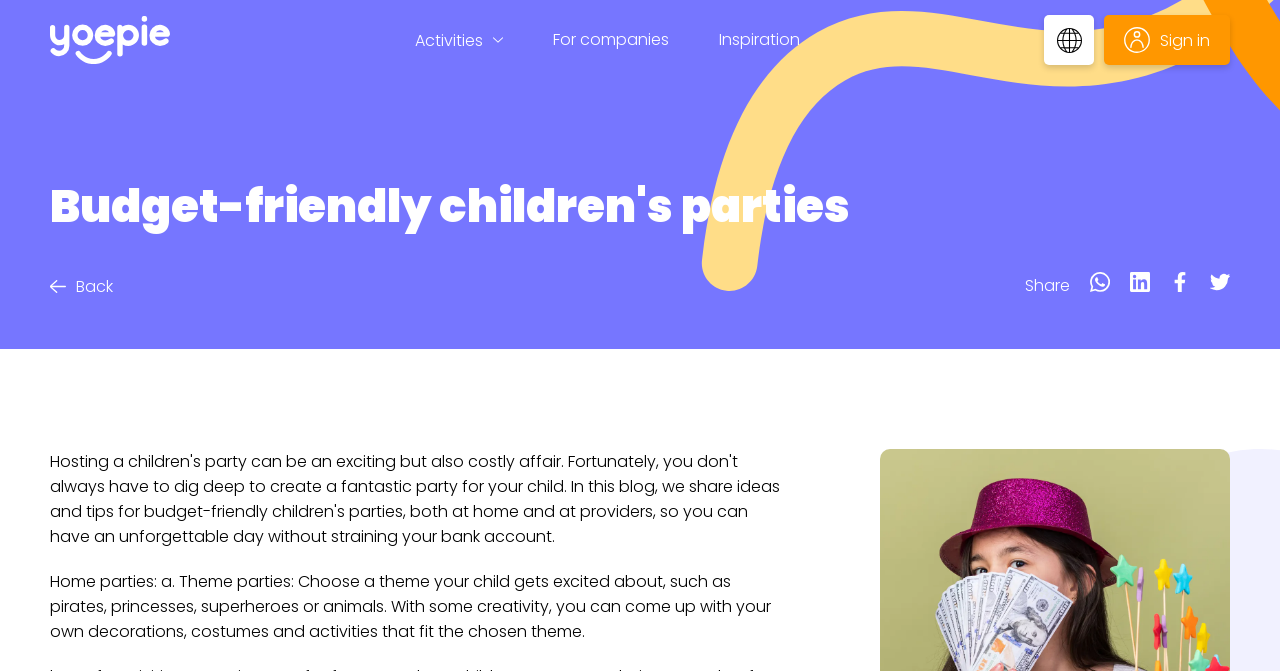What is the main topic of this webpage?
Utilize the information in the image to give a detailed answer to the question.

Based on the webpage's structure and content, it appears to be focused on providing ideas and tips for budget-friendly children's parties, as indicated by the presence of headings and text related to party planning and decoration.